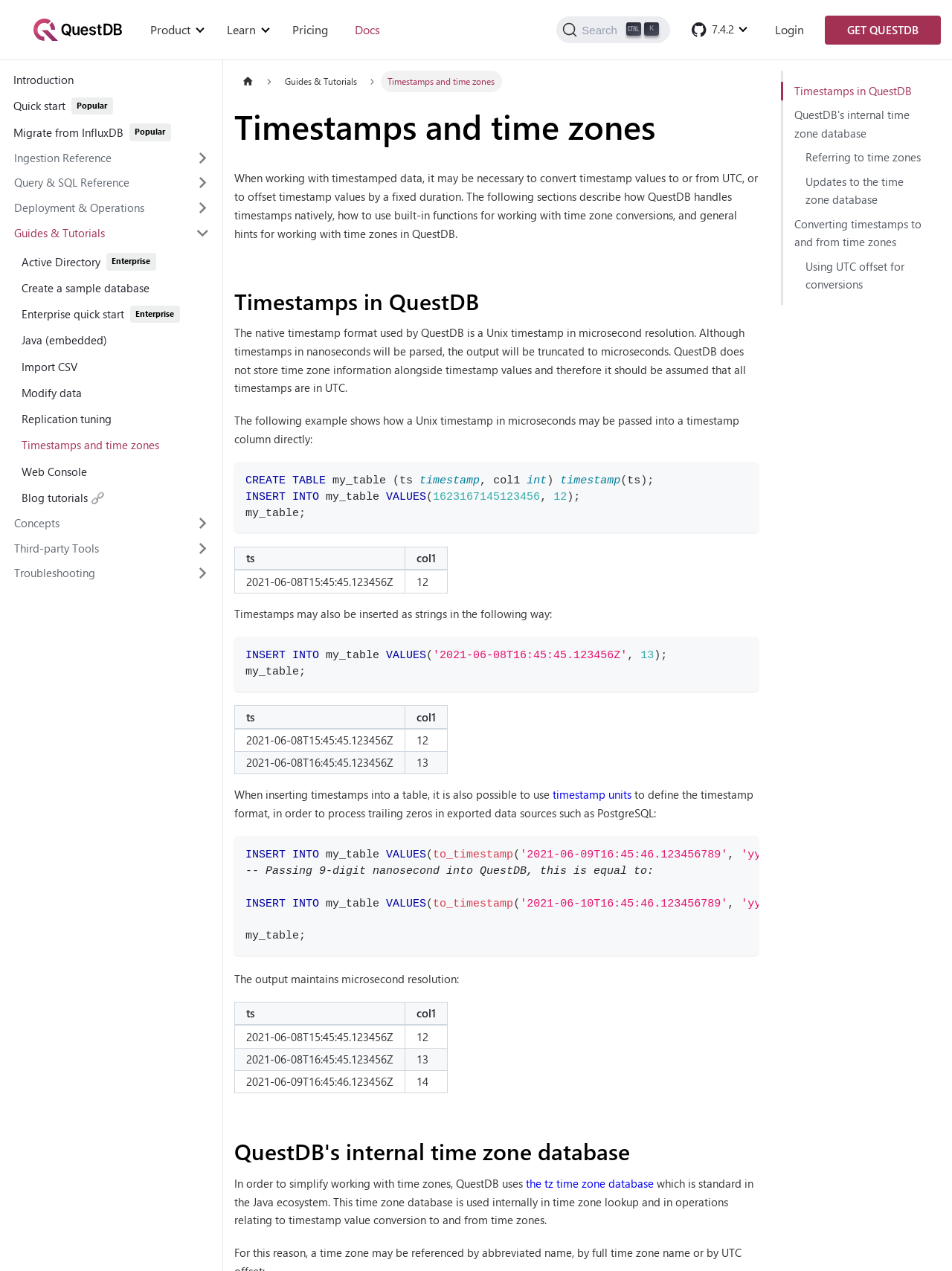Please extract the webpage's main title and generate its text content.

Timestamps and time zones